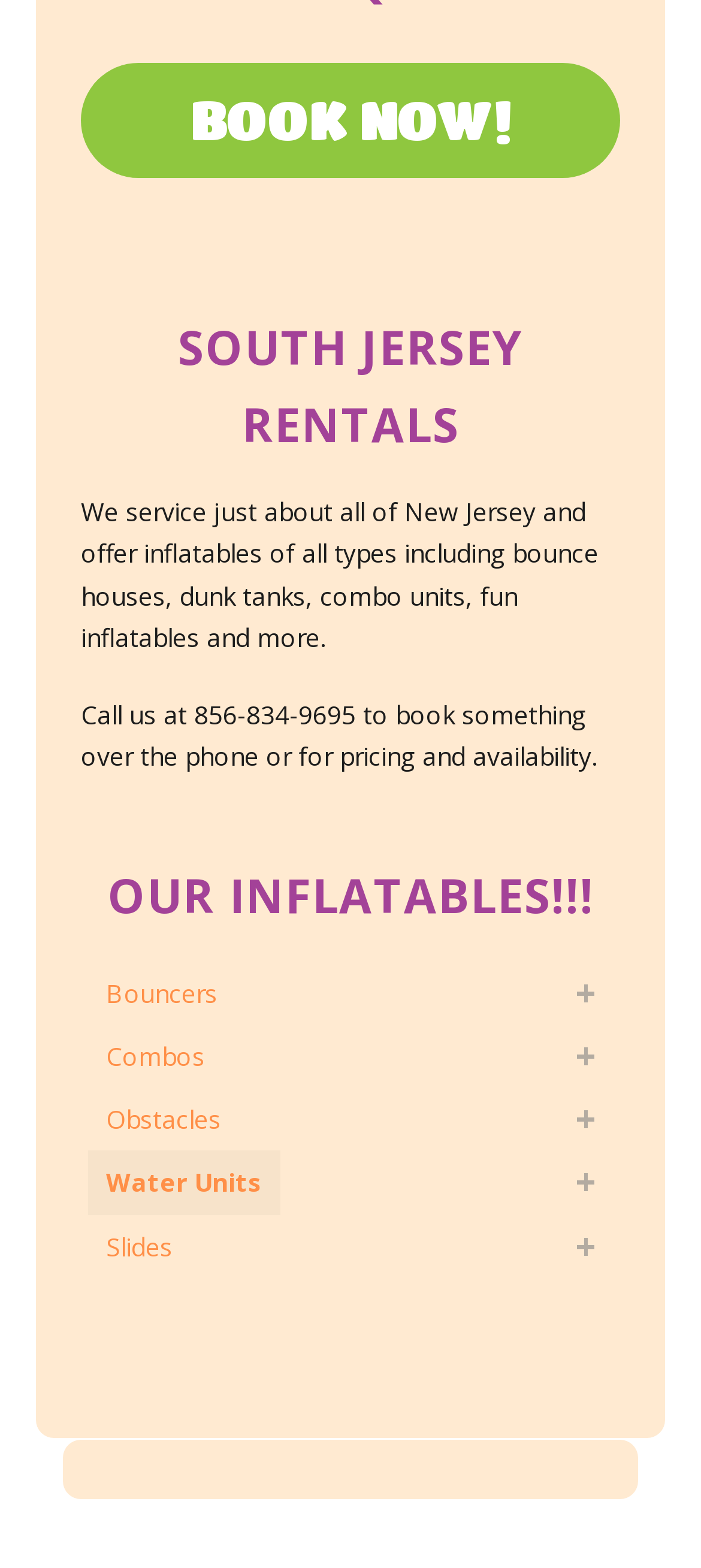Using the description: "Bouncers", determine the UI element's bounding box coordinates. Ensure the coordinates are in the format of four float numbers between 0 and 1, i.e., [left, top, right, bottom].

[0.126, 0.613, 0.336, 0.653]